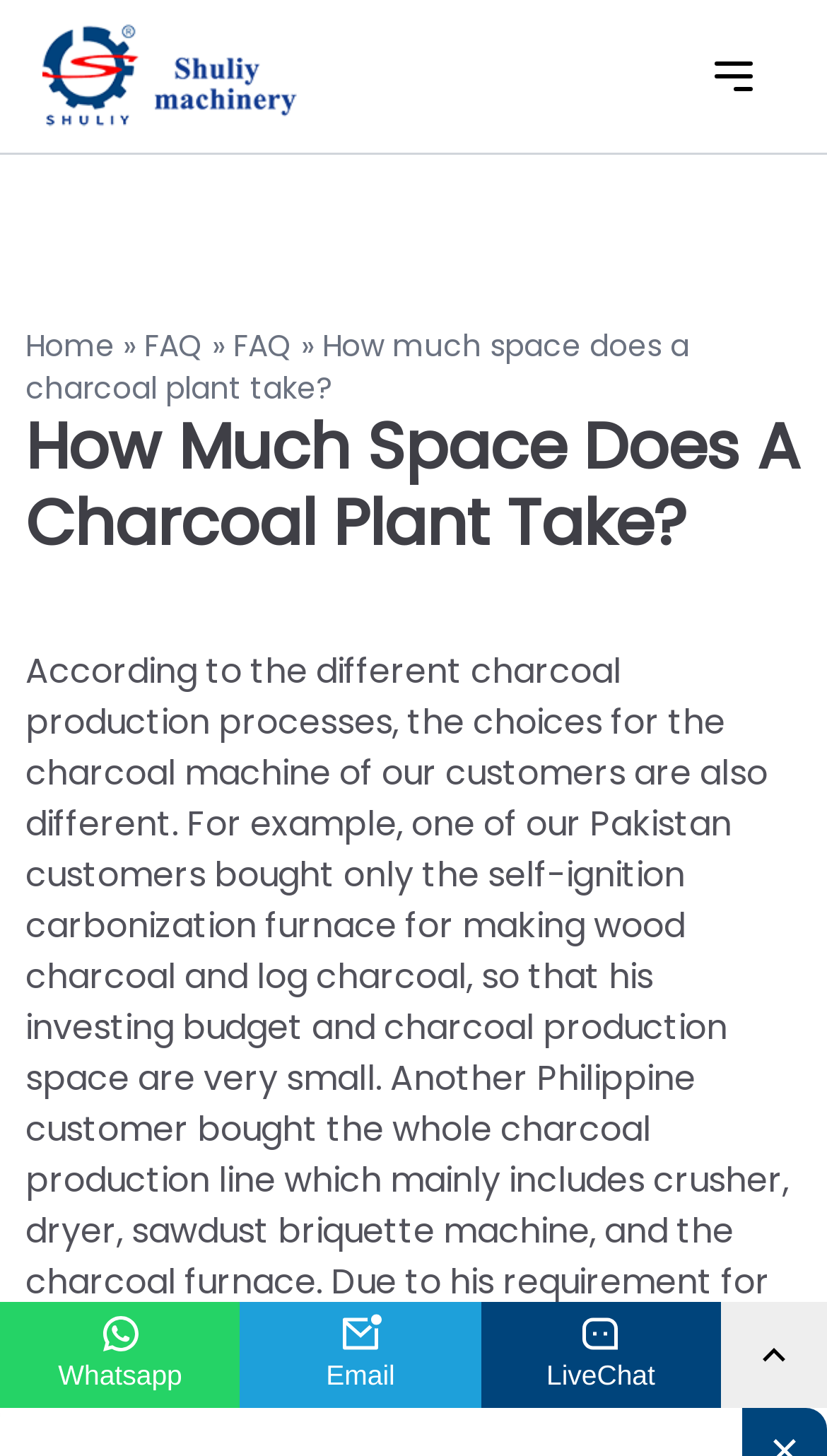Provide an in-depth caption for the contents of the webpage.

The webpage is about determining the space size of a charcoal processing plant, which is influenced by the customer's production scale and investment budget. 

At the top of the page, there is a header section that spans the entire width, containing a logo on the left side and a button on the right side. The logo is an image, and the button has an image inside it. 

Below the header, there is a navigation section that also spans the entire width, displaying breadcrumbs in the form of links and static text. The breadcrumbs show the path "Home » FAQ » How much space does a charcoal plant take?".

Under the navigation section, there is a heading that takes up most of the width, repeating the title "How Much Space Does A Charcoal Plant Take?". 

The main content of the page is a block of text that occupies most of the page, describing how the space required for a charcoal plant varies depending on the production process and customer requirements. The text provides examples of customers from Pakistan and the Philippines with different charcoal production needs.

At the bottom of the page, there are three links to contact the company, namely Whatsapp, Email, and LiveChat, each accompanied by an image. These links are aligned horizontally and take up about half of the page width.